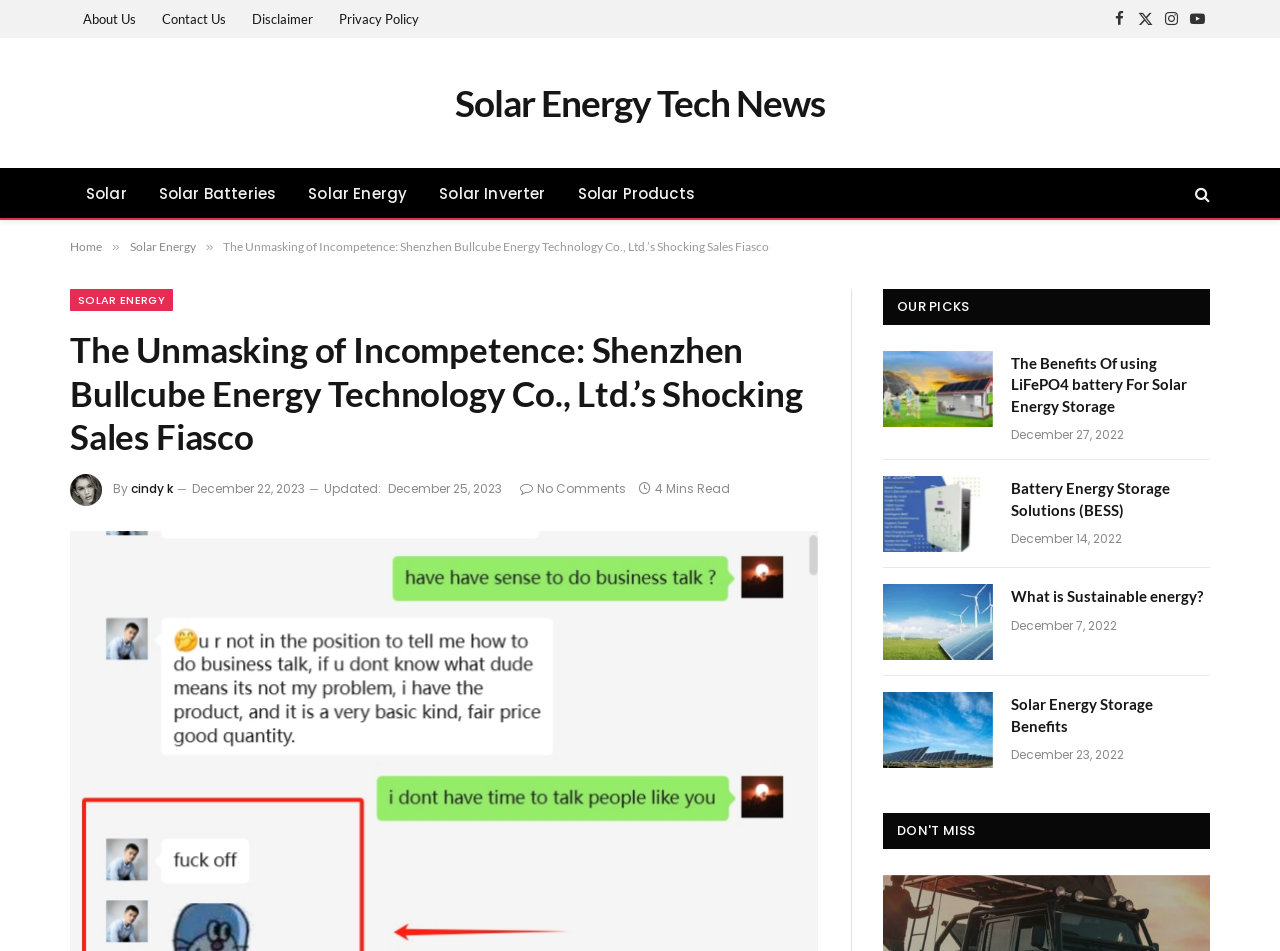Respond to the question below with a single word or phrase: What is the category of the article 'The Benefits Of using LiFePO4 battery For Solar Energy Storage'?

Solar Energy